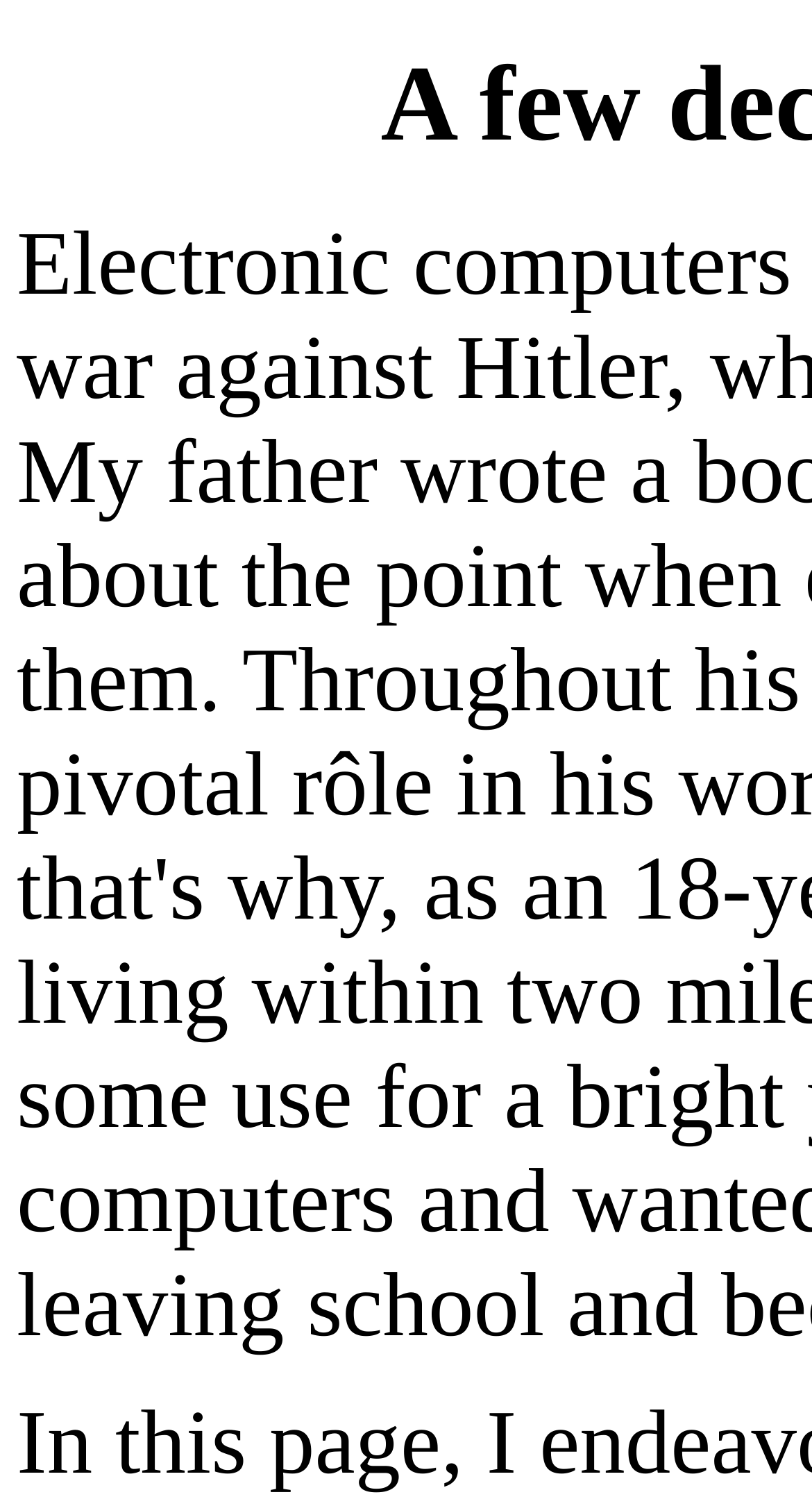Extract the top-level heading from the webpage and provide its text.

A few decades in computing